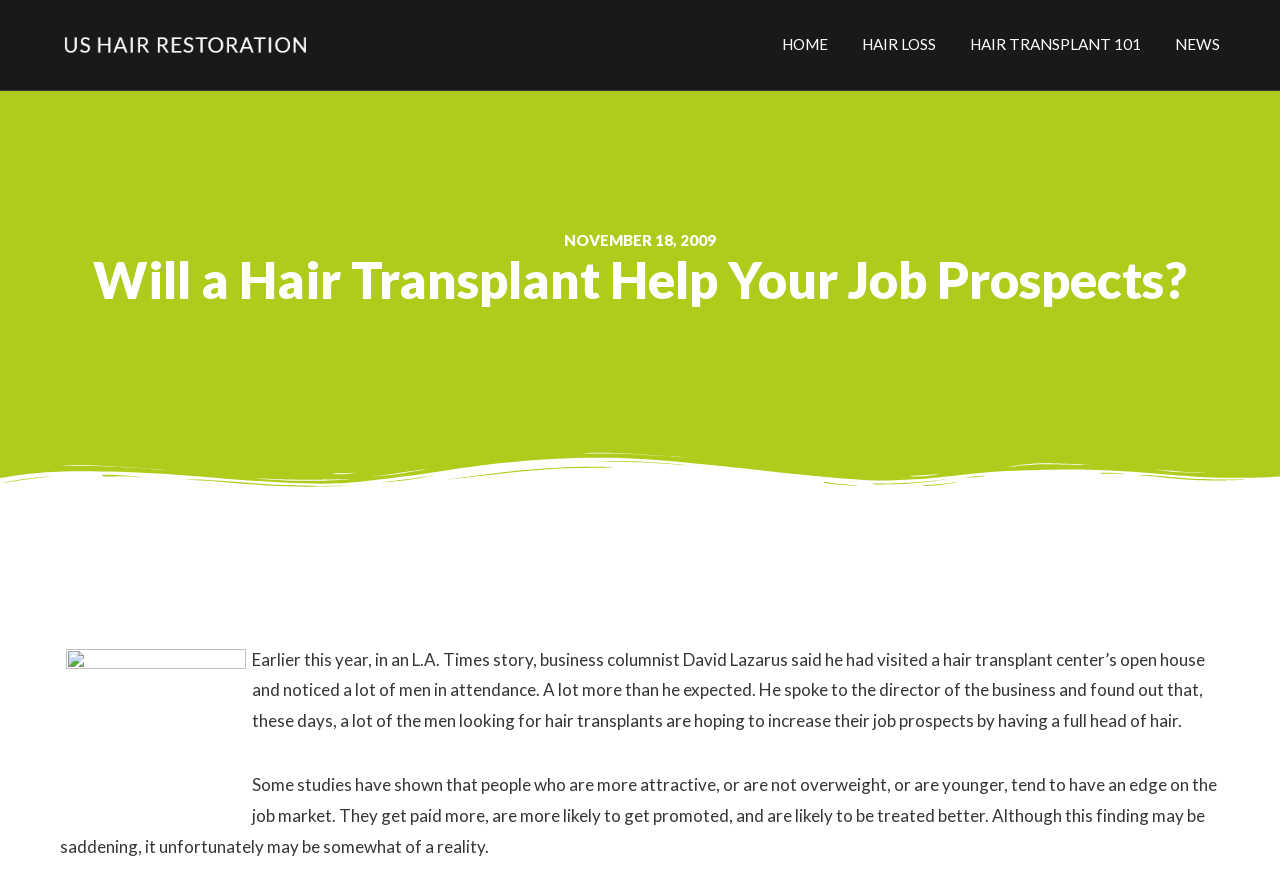Determine the bounding box coordinates of the clickable region to execute the instruction: "Click on the HOME link". The coordinates should be four float numbers between 0 and 1, denoted as [left, top, right, bottom].

[0.598, 0.016, 0.66, 0.085]